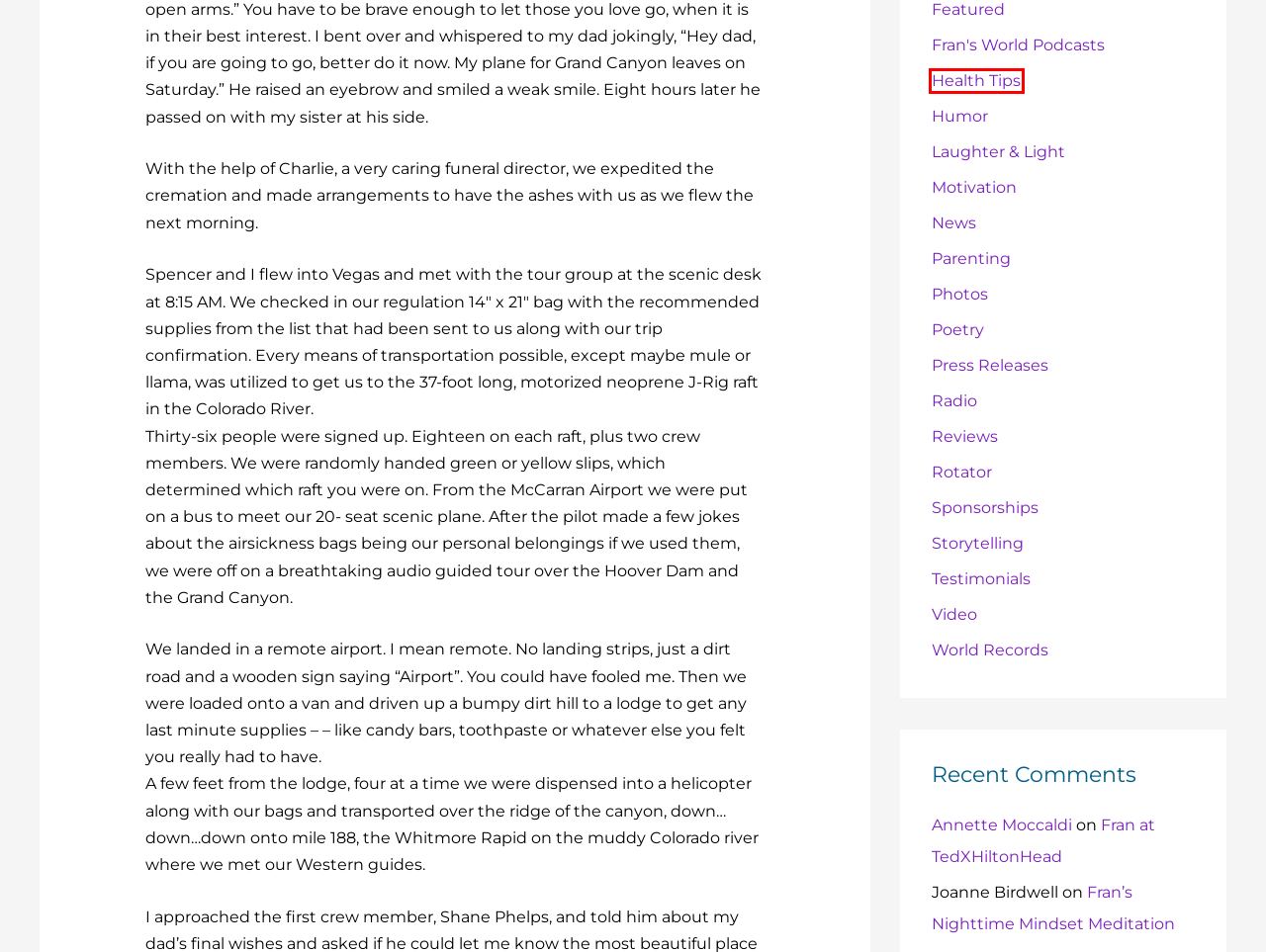You have received a screenshot of a webpage with a red bounding box indicating a UI element. Please determine the most fitting webpage description that matches the new webpage after clicking on the indicated element. The choices are:
A. Health Tips - Fran Capo
B. Video - Fran Capo
C. Humor - Fran Capo
D. Rotator - Fran Capo
E. Photos - Fran Capo
F. Featured - Fran Capo
G. Parenting - Fran Capo
H. Laughter & Light - Fran Capo

A